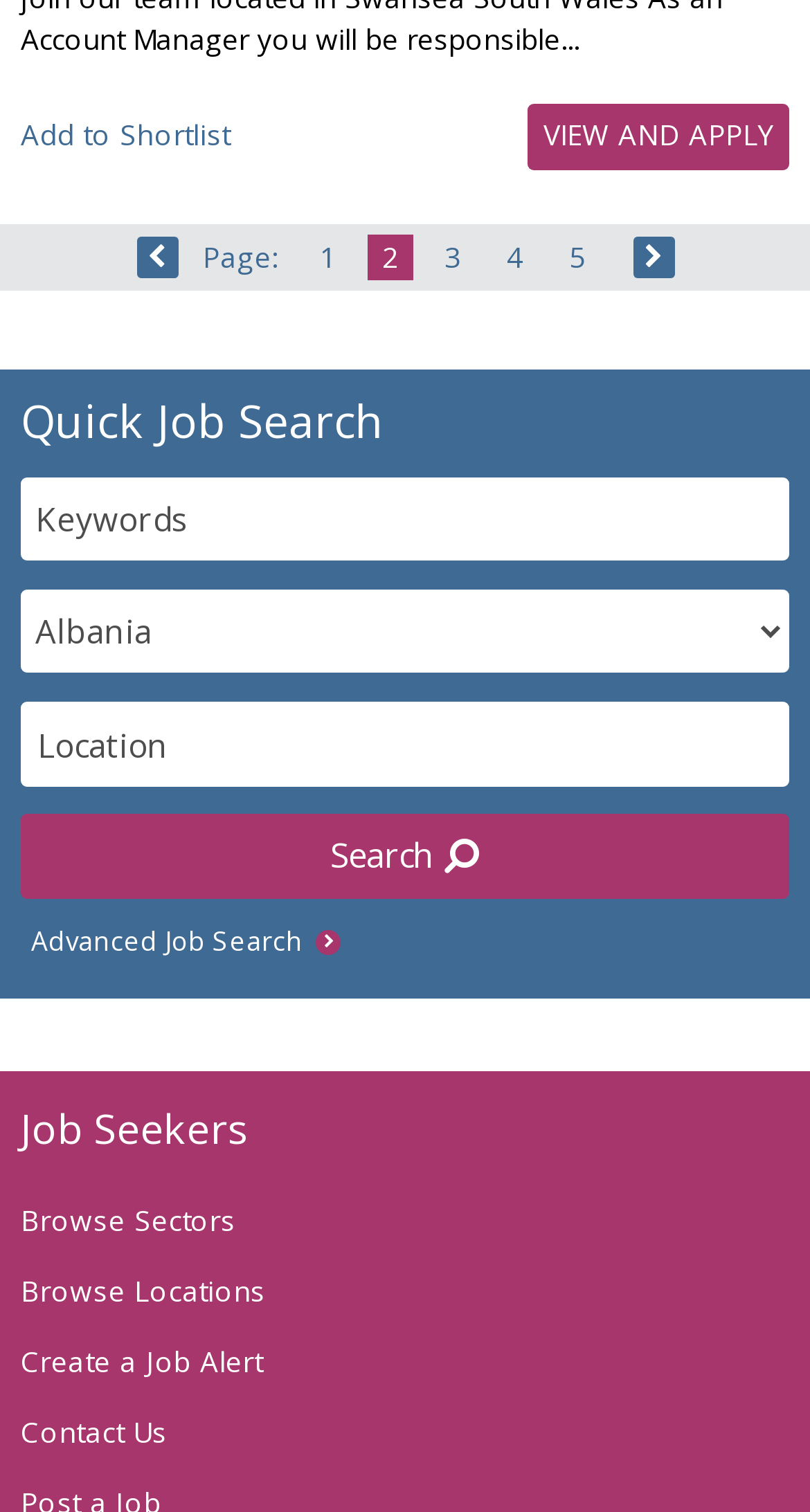Kindly determine the bounding box coordinates for the clickable area to achieve the given instruction: "Create a job alert".

[0.026, 0.883, 0.324, 0.919]